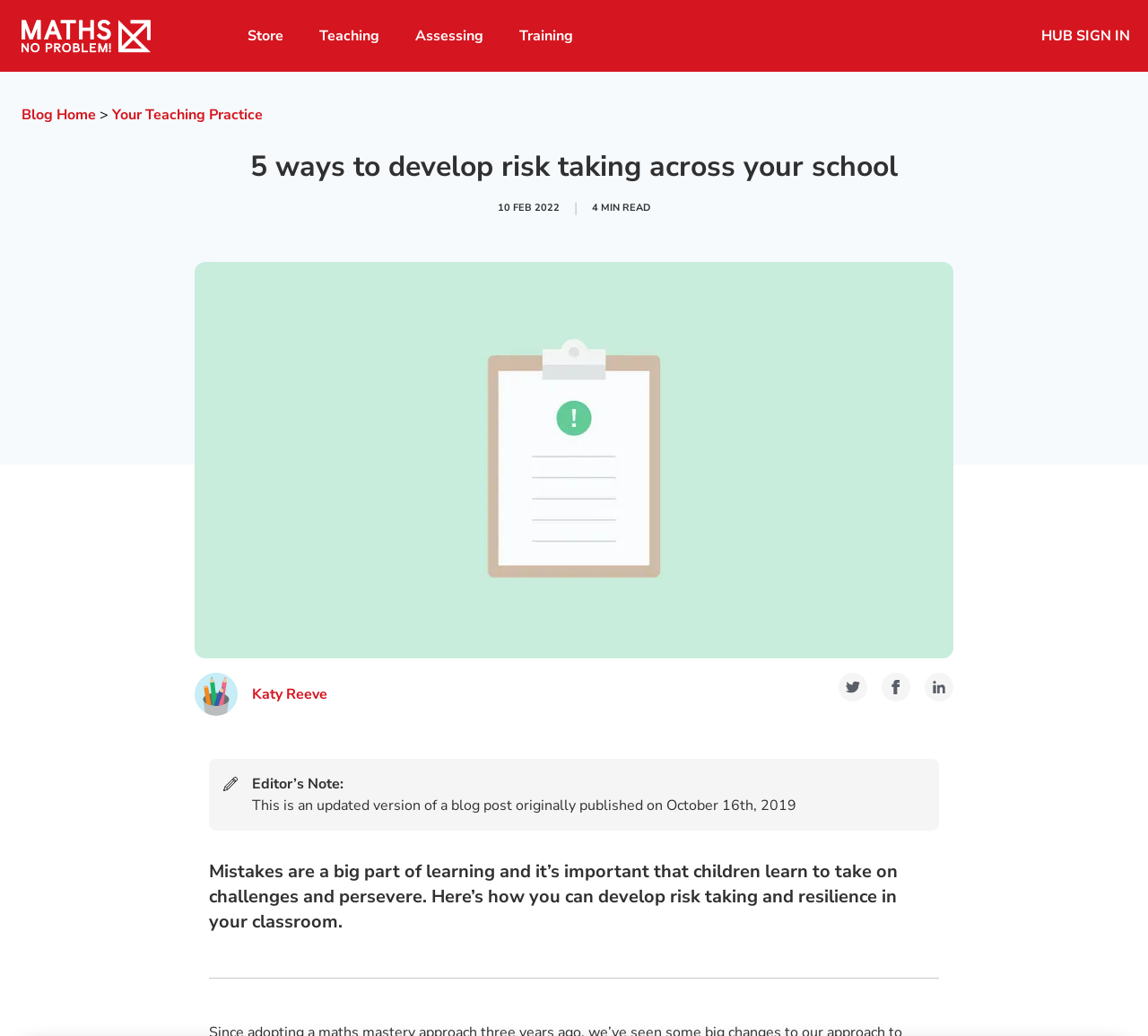Generate a comprehensive description of the webpage content.

This webpage is about developing risk-taking in primary schools, with a focus on five ways to do so. At the top left corner, there is a logo and a navigation menu with links to "Store", "Teaching", "Assessing", and "Training". On the top right corner, there is a "HUB SIGN IN" link.

Below the navigation menu, there is a heading that reads "5 ways to develop risk taking across your school". Next to the heading, there is a timestamp indicating that the article was published on February 10, 2022. 

Below the timestamp, there is a figure with an image of a clipboard with a note that has a large exclamation mark encircled at the top of the page. The image takes up most of the width of the page.

Underneath the image, there is a section with the author's name, Katy Reeve, and social media share links to Twitter, Facebook, and LinkedIn. 

The main content of the webpage starts with an editor's note, which mentions that the blog post was originally published on October 16th, 2019. The note is followed by a paragraph that discusses the importance of mistakes in learning and how to develop risk-taking and resilience in the classroom. 

At the bottom of the page, there is a horizontal separator line that separates the main content from the rest of the page.